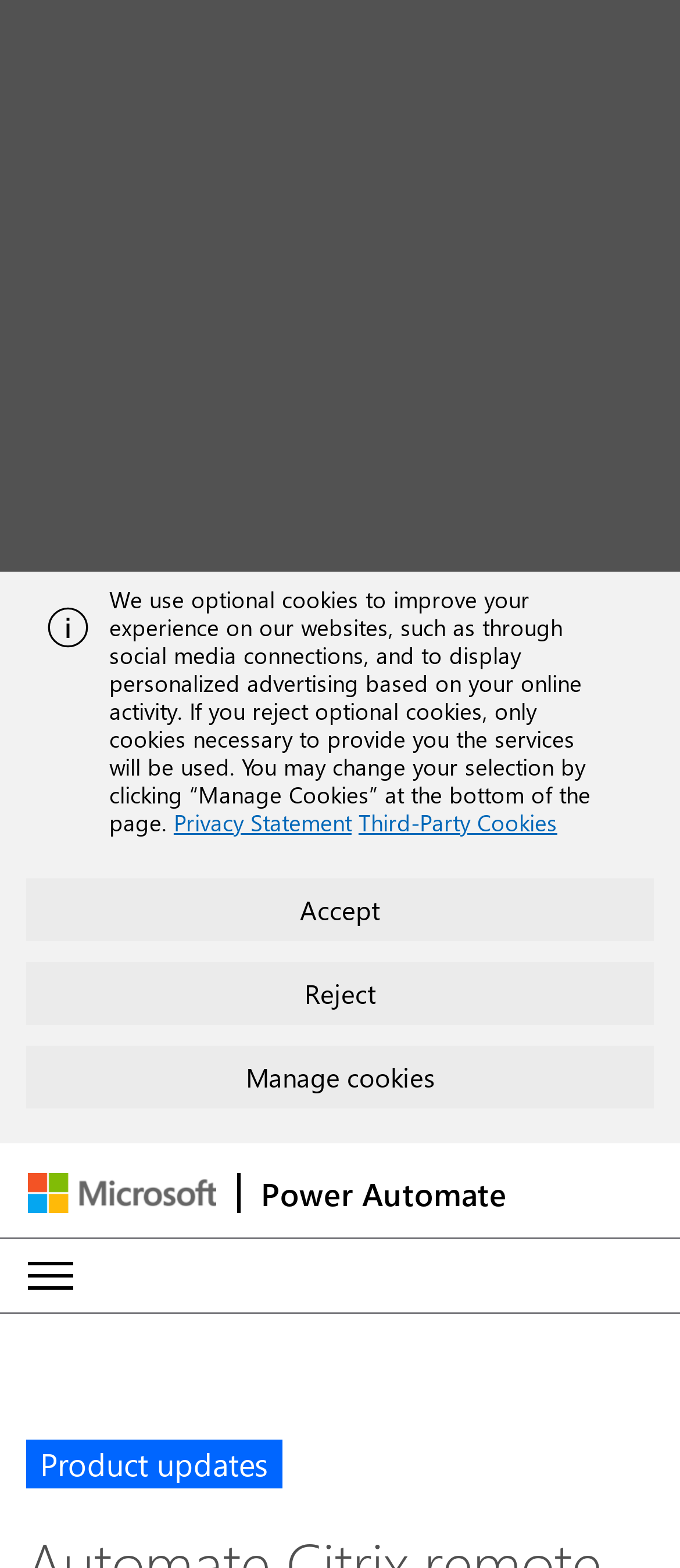What is the purpose of the 'Expand or Collapse Menu' button?
Look at the screenshot and respond with a single word or phrase.

To expand or collapse a menu